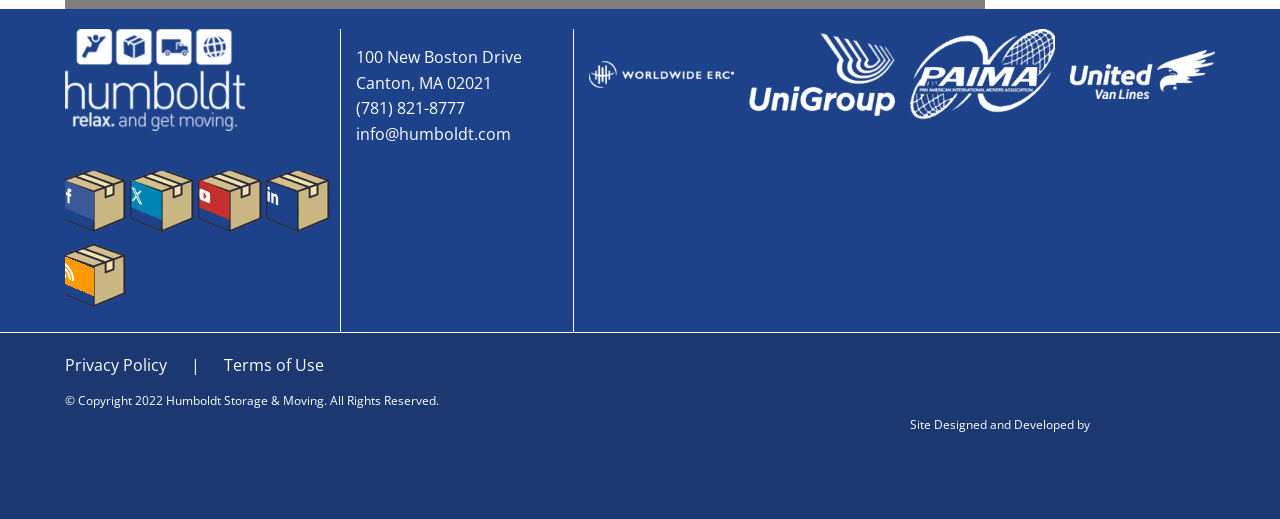What is the address of Humboldt Storage & Moving?
Using the image as a reference, answer the question with a short word or phrase.

100 New Boston Drive, Canton, MA 02021